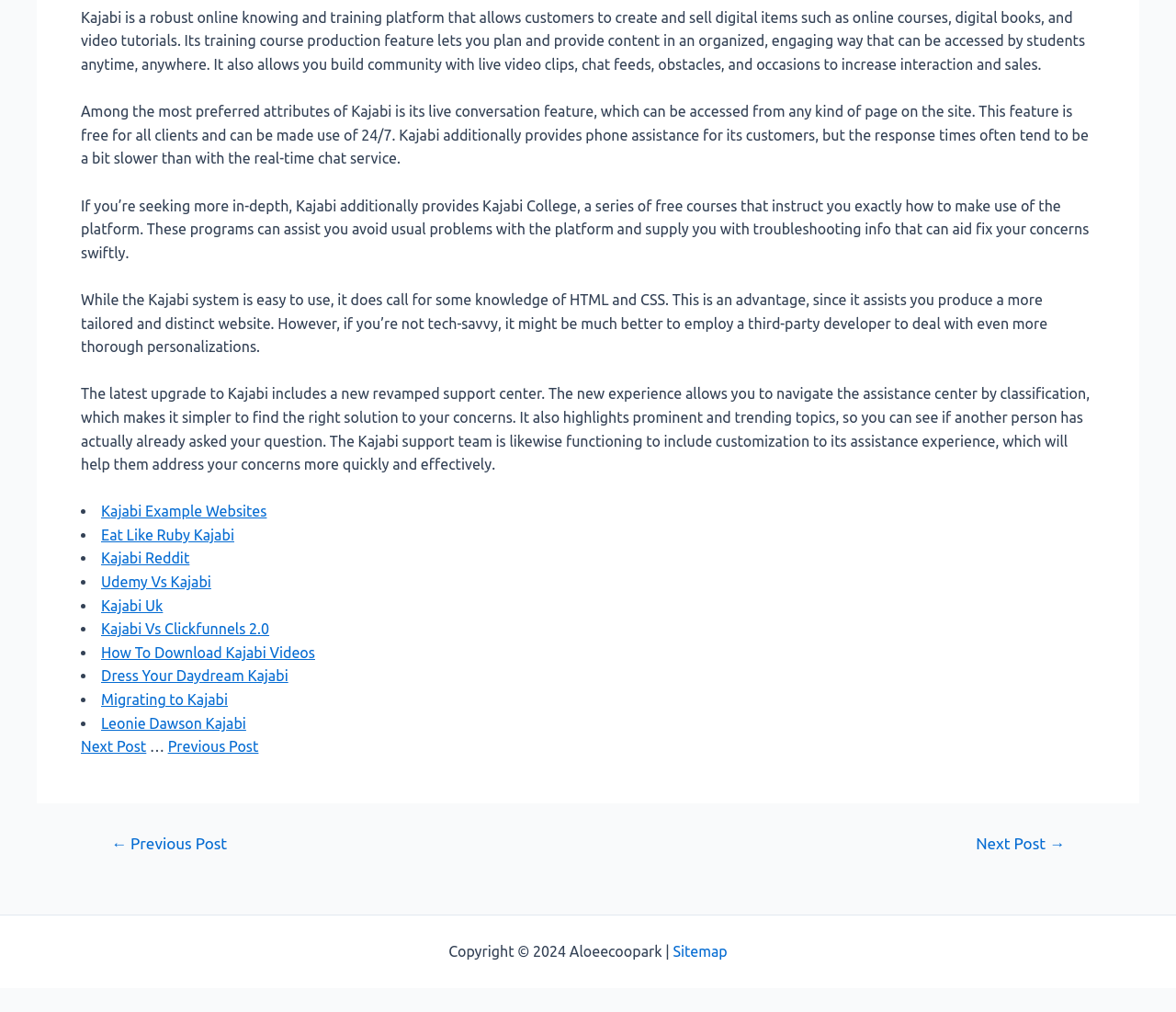Please find the bounding box coordinates (top-left x, top-left y, bottom-right x, bottom-right y) in the screenshot for the UI element described as follows: Kajabi Vs Clickfunnels 2.0

[0.086, 0.613, 0.229, 0.63]